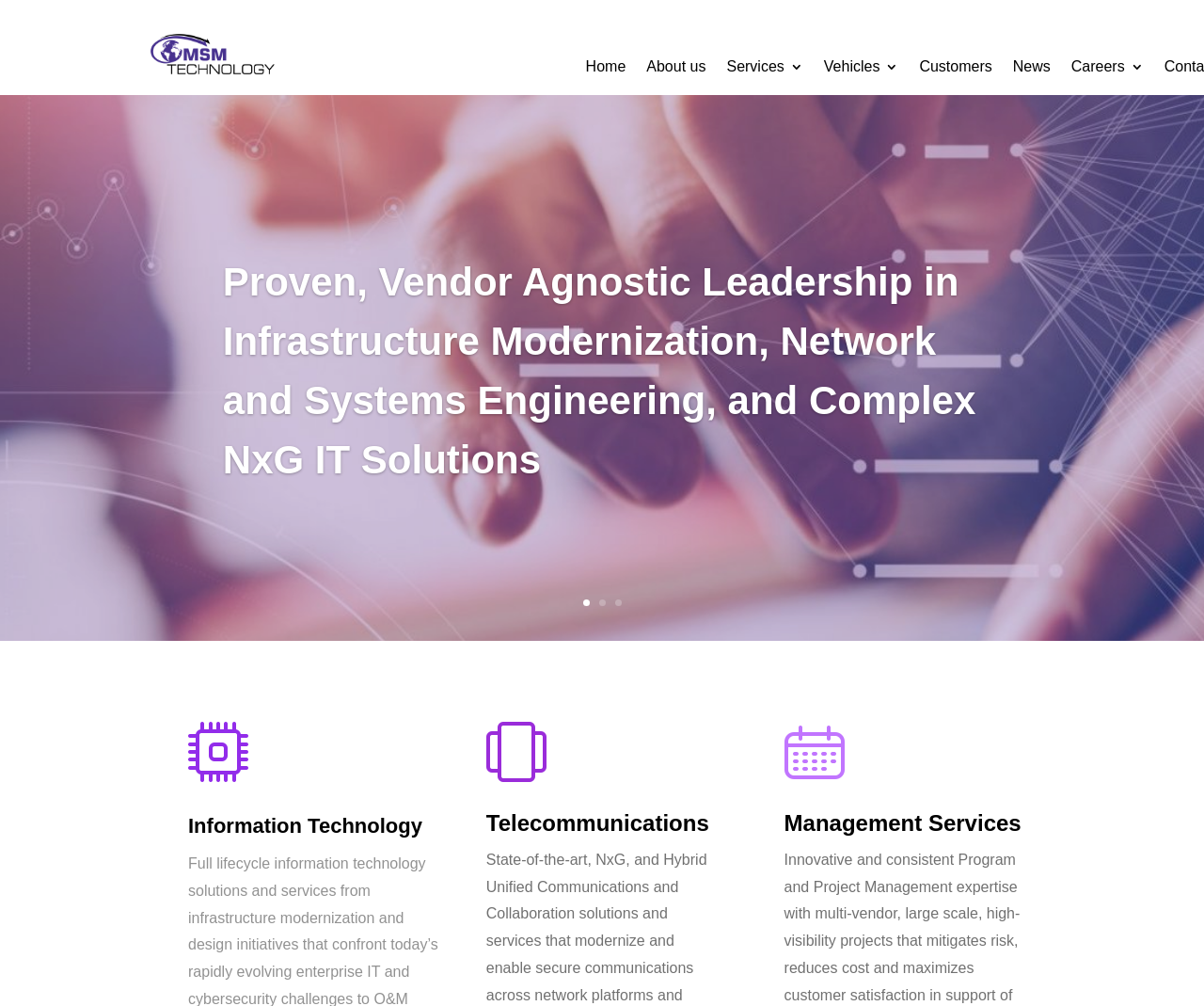Based on the element description: "Cancer Consortium", identify the UI element and provide its bounding box coordinates. Use four float numbers between 0 and 1, [left, top, right, bottom].

None